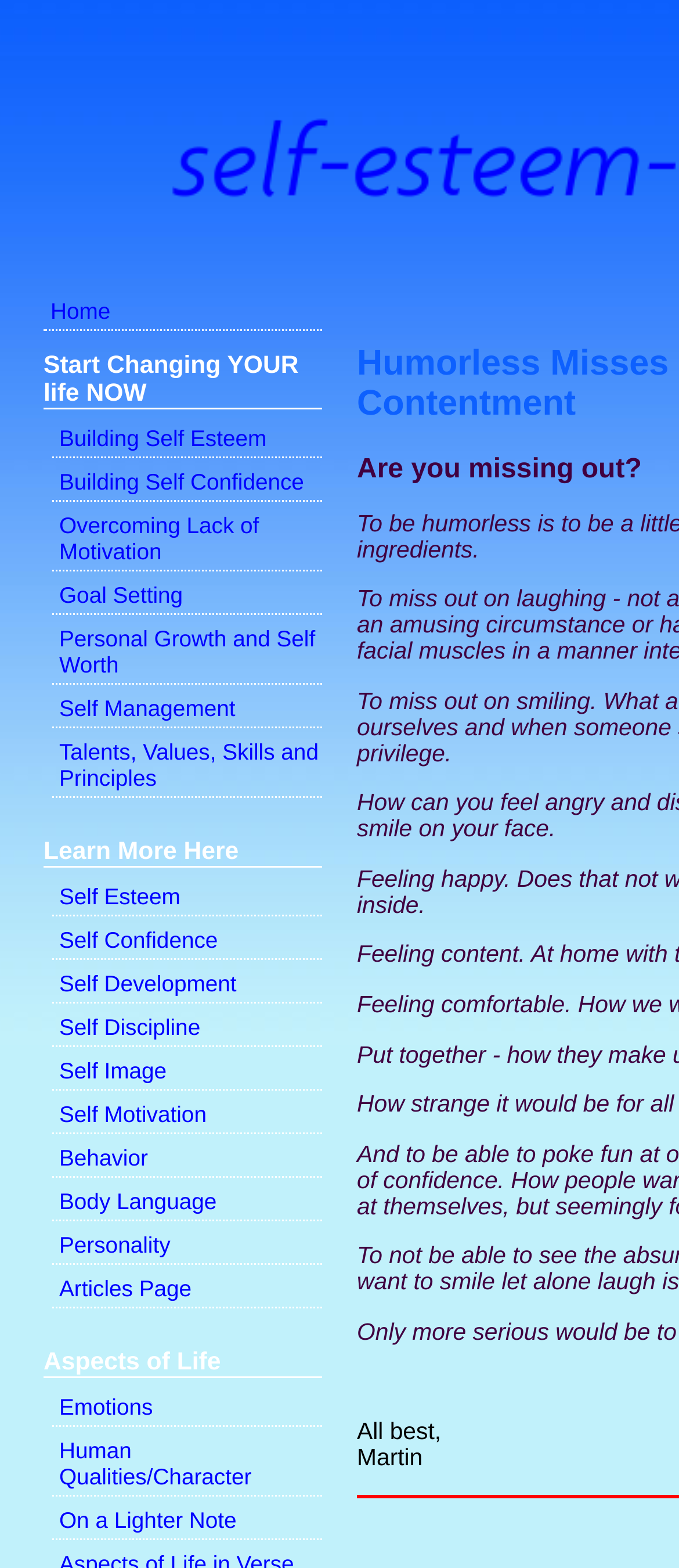Please pinpoint the bounding box coordinates for the region I should click to adhere to this instruction: "Visit the 'Building Self Esteem' page".

[0.077, 0.268, 0.474, 0.292]